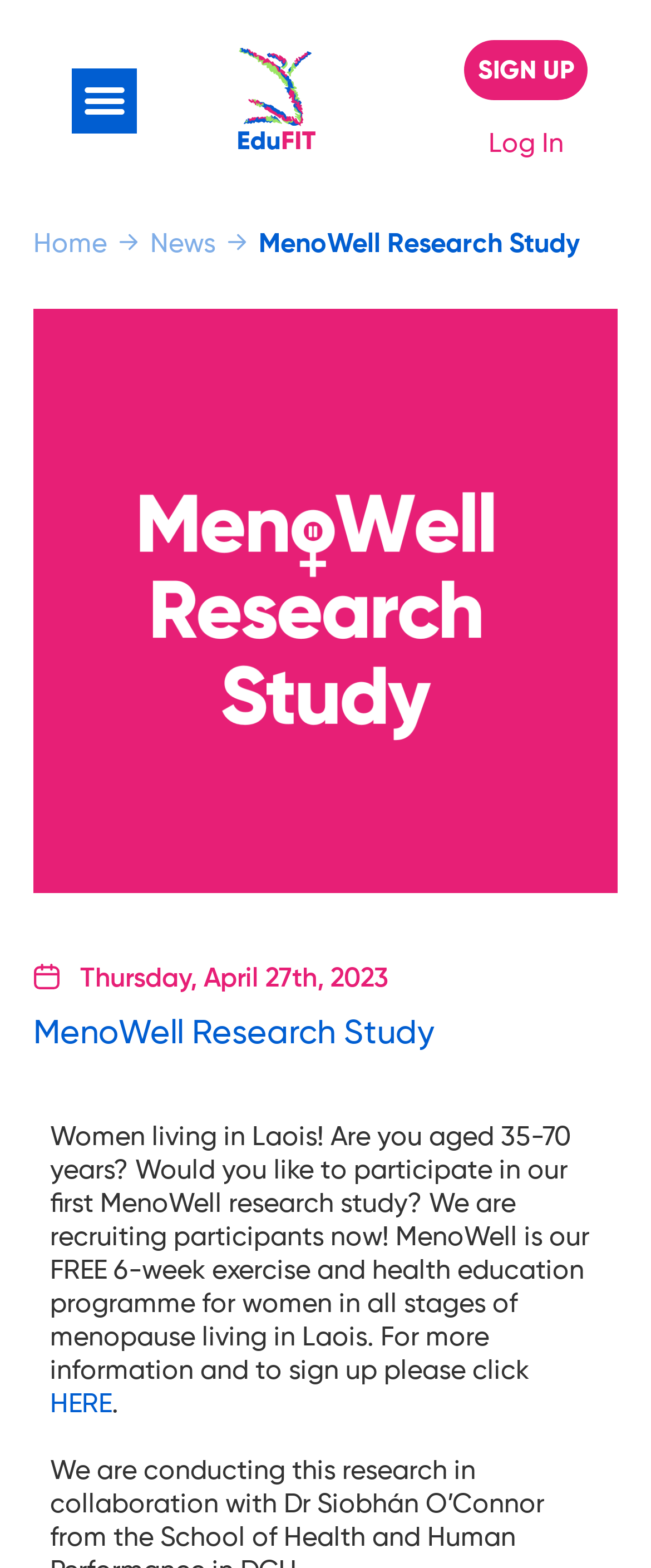What is the purpose of the 'SIGN UP' button?
Please provide a single word or phrase based on the screenshot.

To sign up for the research study